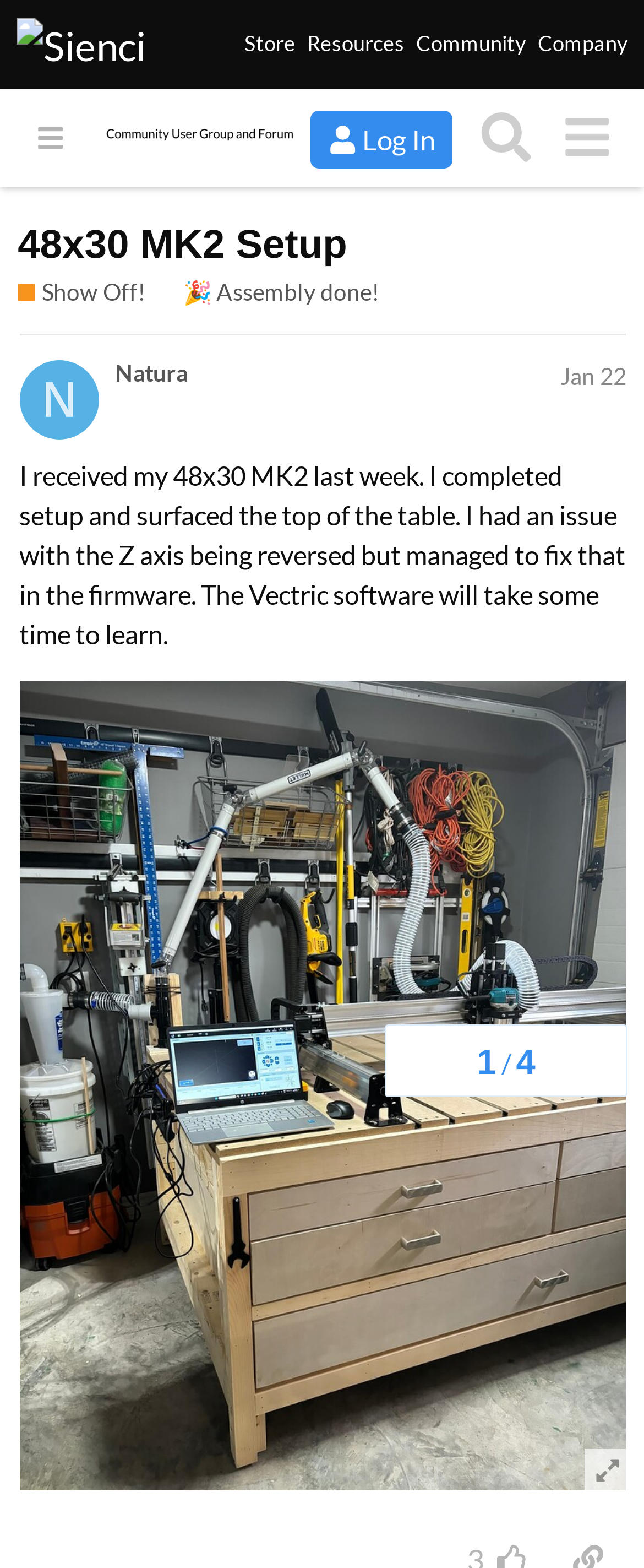What is the name of the community forum?
Refer to the image and provide a thorough answer to the question.

I determined the answer by looking at the header section of the webpage, where I found a link with the text 'Sienci Community Forum'.